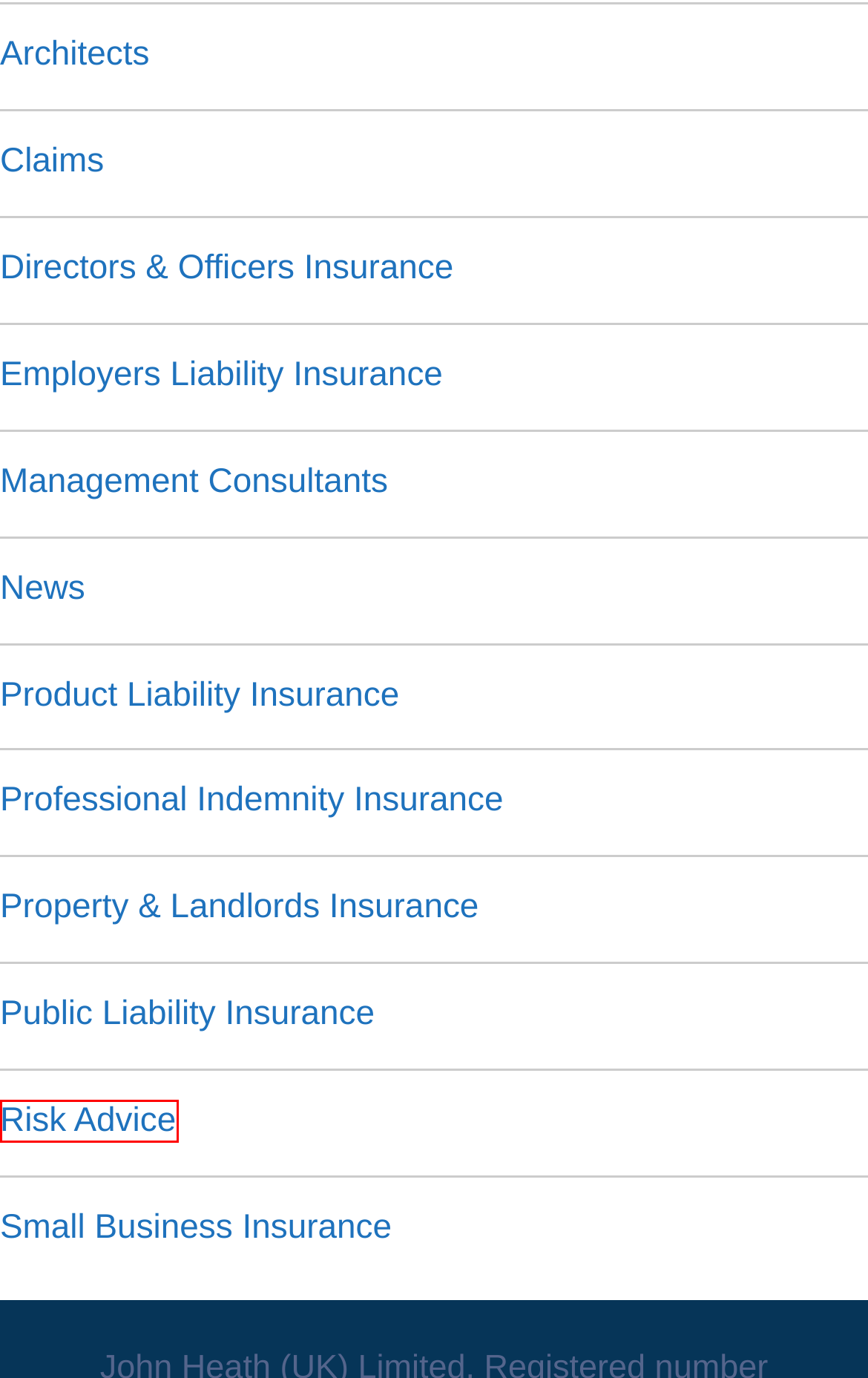Review the screenshot of a webpage which includes a red bounding box around an element. Select the description that best fits the new webpage once the element in the bounding box is clicked. Here are the candidates:
A. Property & Landlords Insurance Archives - John Heath
B. Public Liability Insurance Archives - John Heath
C. Professional Indemnity Insurance Archives - John Heath
D. Risk Advice Archives - John Heath
E. Employers Liability Insurance Archives - John Heath
F. Management Consultants Archives - John Heath
G. Small Business Insurance Archives - John Heath
H. Product Liability Insurance Archives - John Heath

D